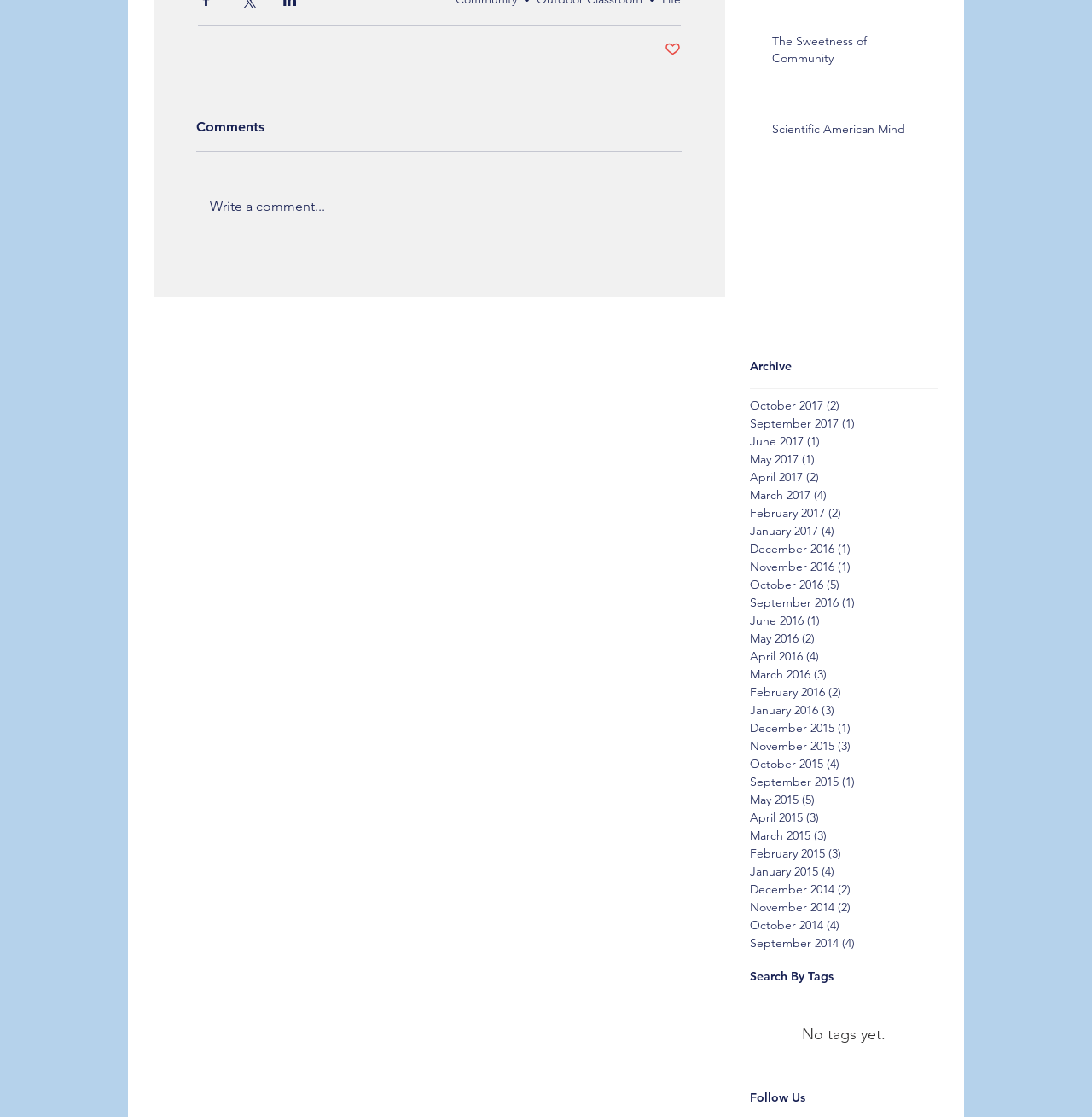Please give a concise answer to this question using a single word or phrase: 
What is the purpose of the button with text 'Write a comment...'?

To write a comment